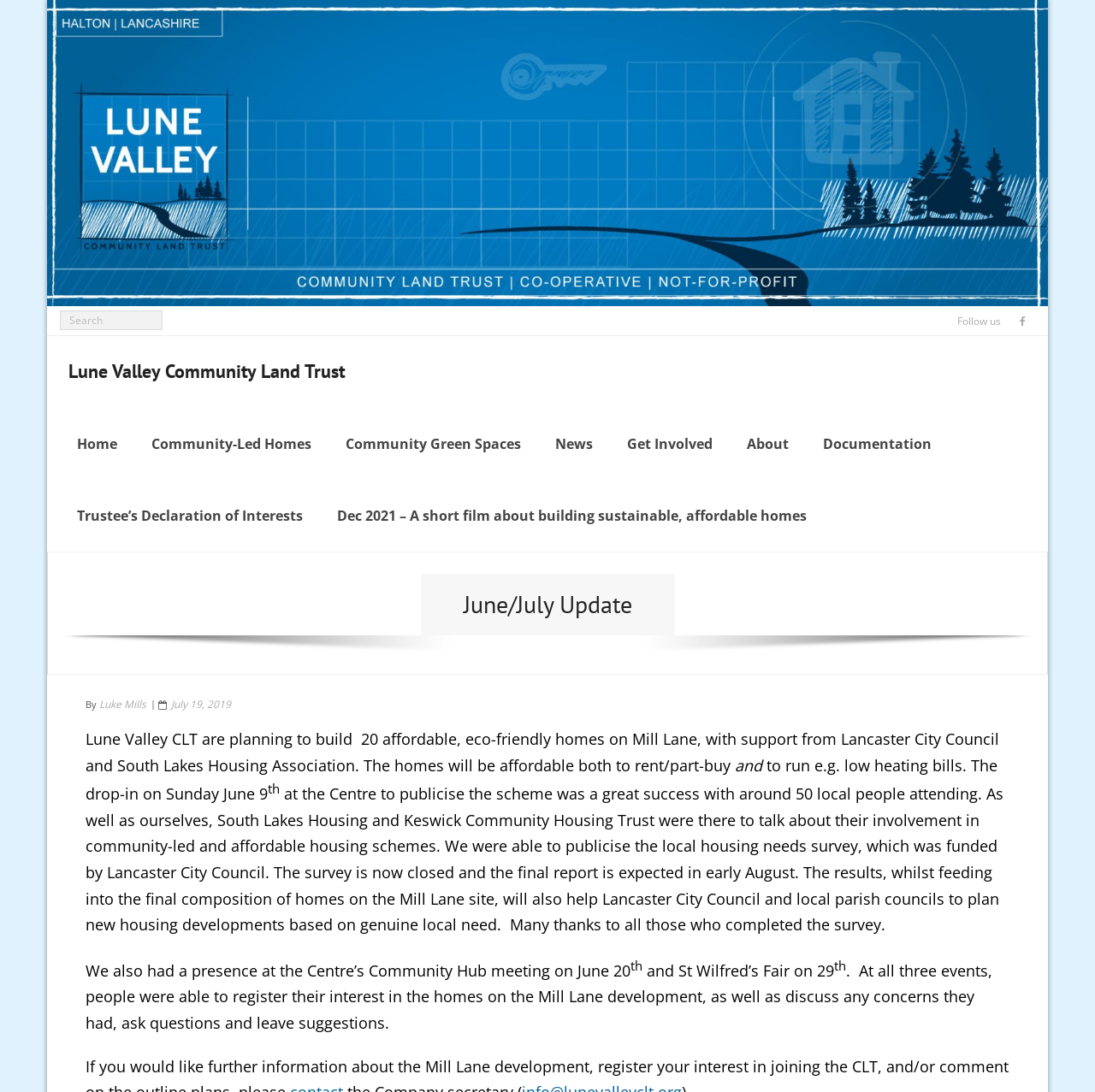How many people attended the drop-in event on Sunday June 9?
Using the picture, provide a one-word or short phrase answer.

around 50